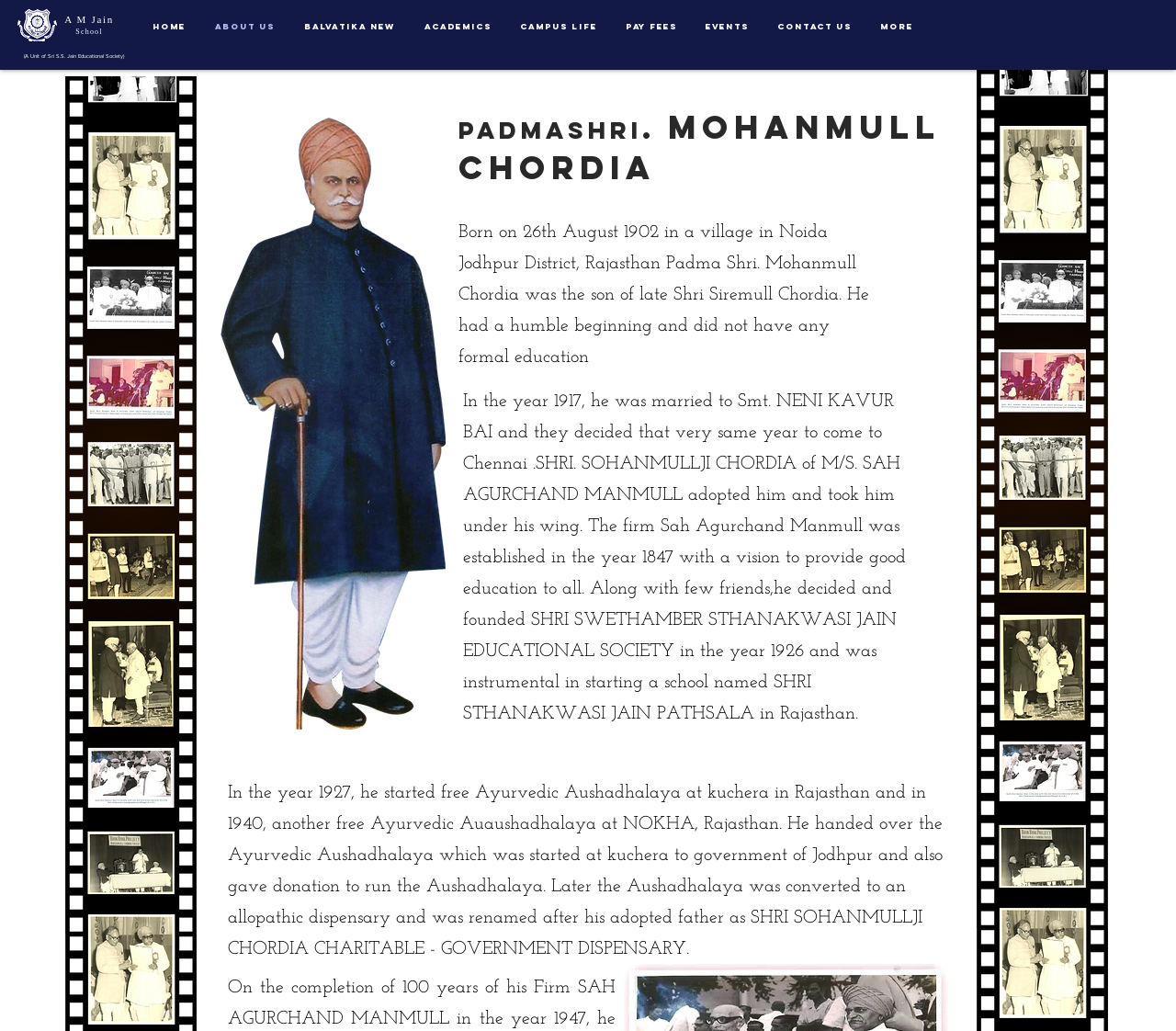Pinpoint the bounding box coordinates of the element you need to click to execute the following instruction: "Go to the 'Pay Fees' section". The bounding box should be represented by four float numbers between 0 and 1, in the format [left, top, right, bottom].

[0.52, 0.004, 0.588, 0.047]